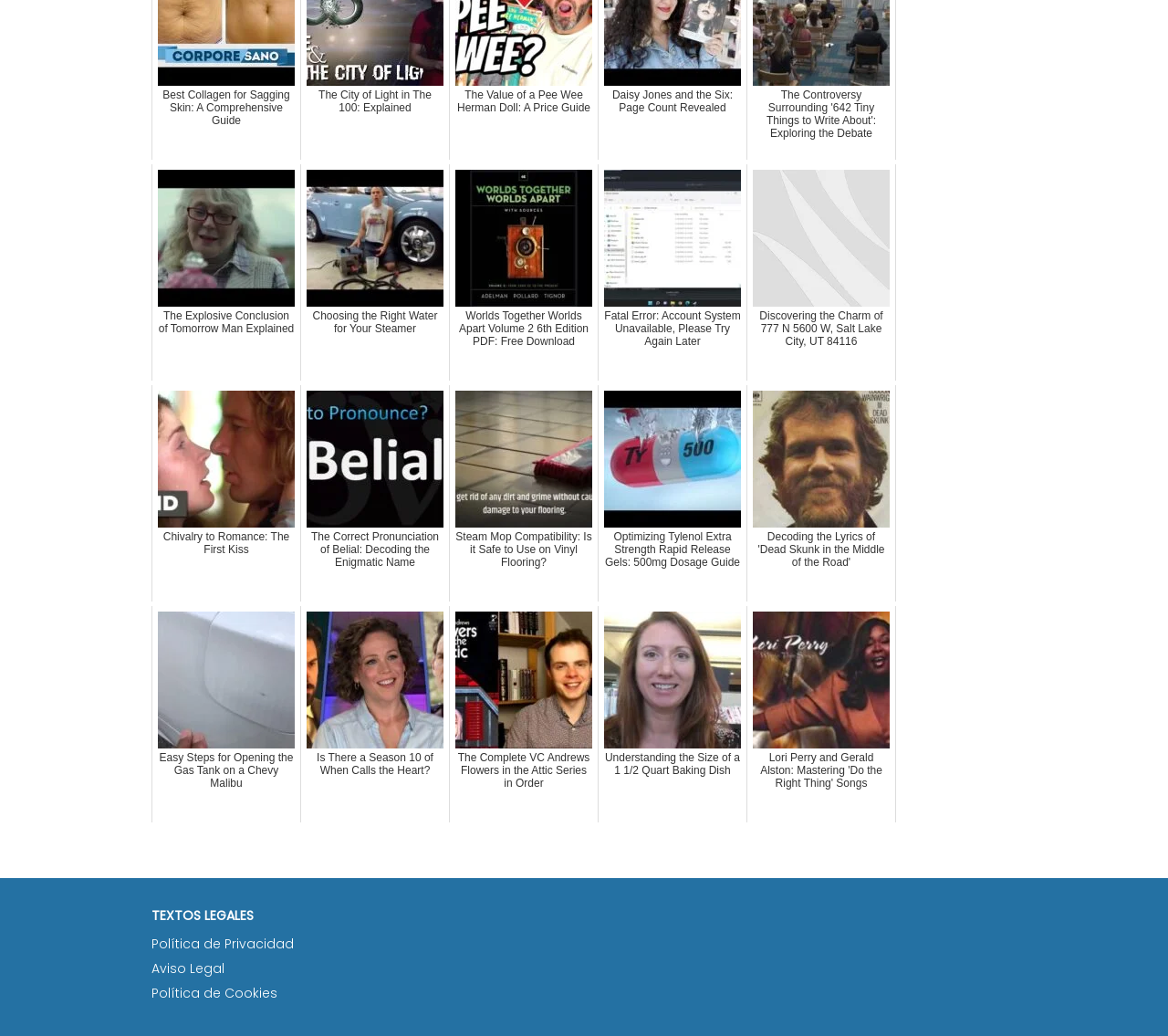Specify the bounding box coordinates of the area to click in order to follow the given instruction: "View the política de privacidad."

[0.13, 0.902, 0.252, 0.92]